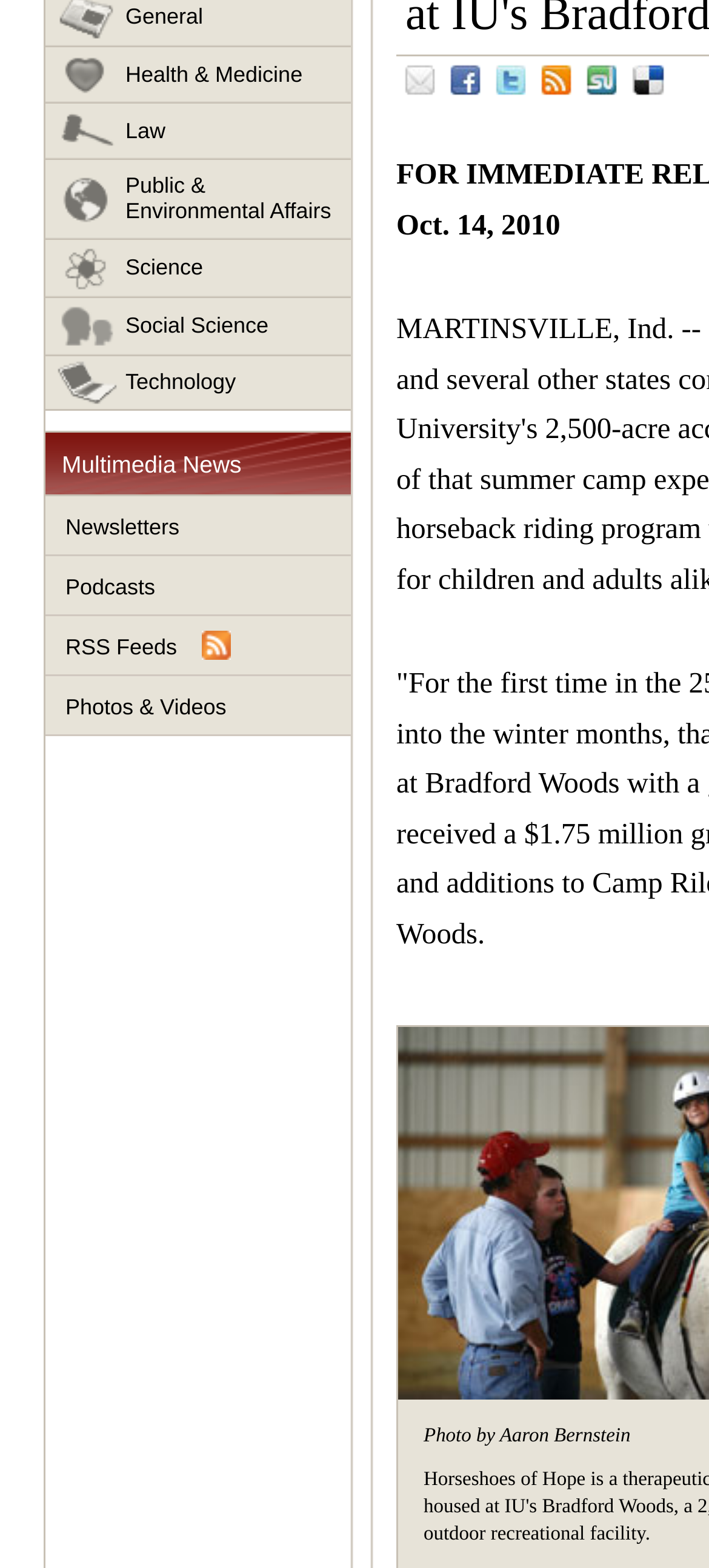For the given element description RSS Feeds, determine the bounding box coordinates of the UI element. The coordinates should follow the format (top-left x, top-left y, bottom-right x, bottom-right y) and be within the range of 0 to 1.

[0.064, 0.393, 0.495, 0.431]